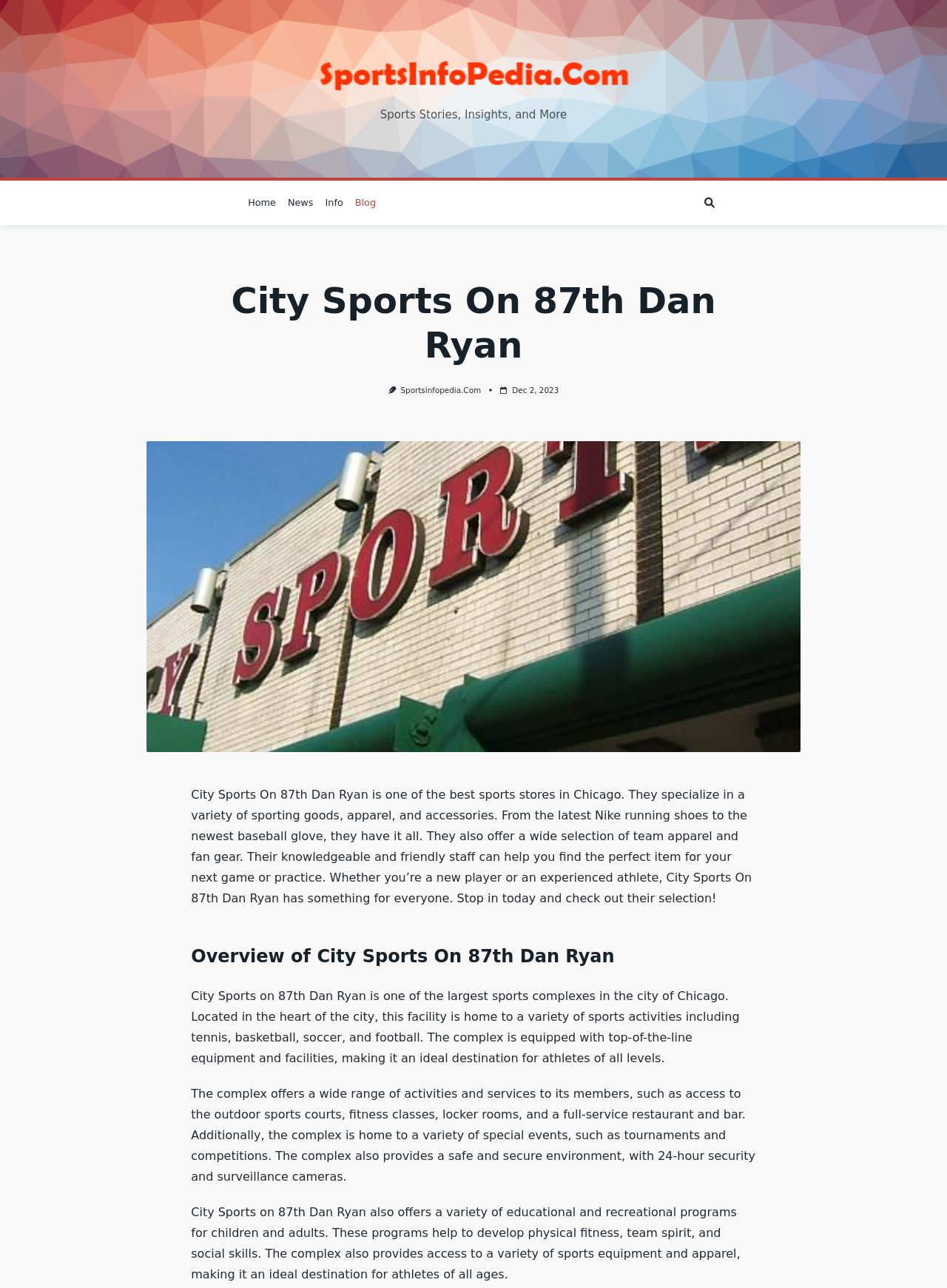What type of equipment is available at the complex?
Based on the visual information, provide a detailed and comprehensive answer.

I found the answer by reading the StaticText element that describes the complex, which mentions that it is equipped with top-of-the-line equipment and facilities.